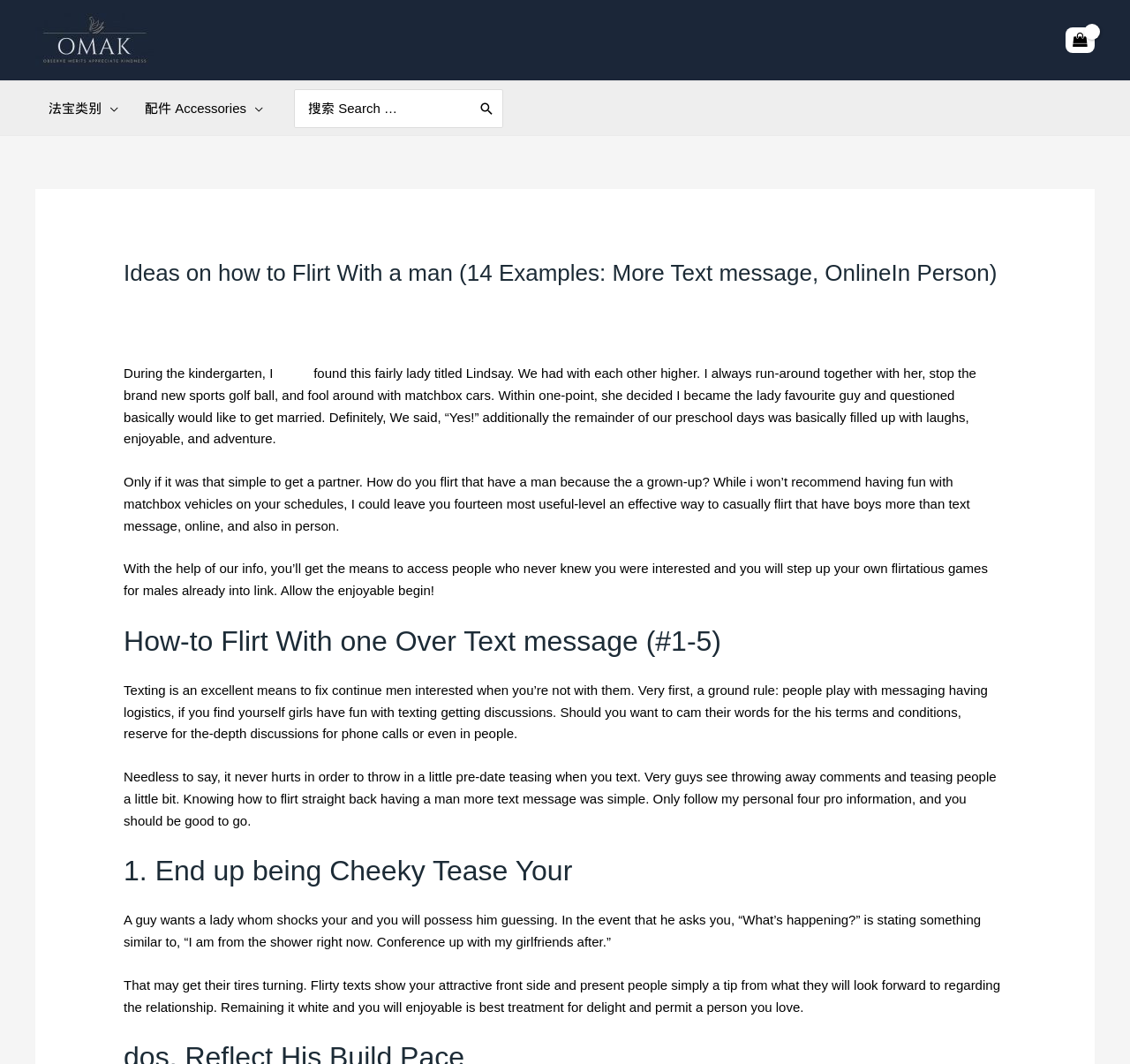Using the provided element description: "配件 Accessories", determine the bounding box coordinates of the corresponding UI element in the screenshot.

[0.116, 0.077, 0.245, 0.127]